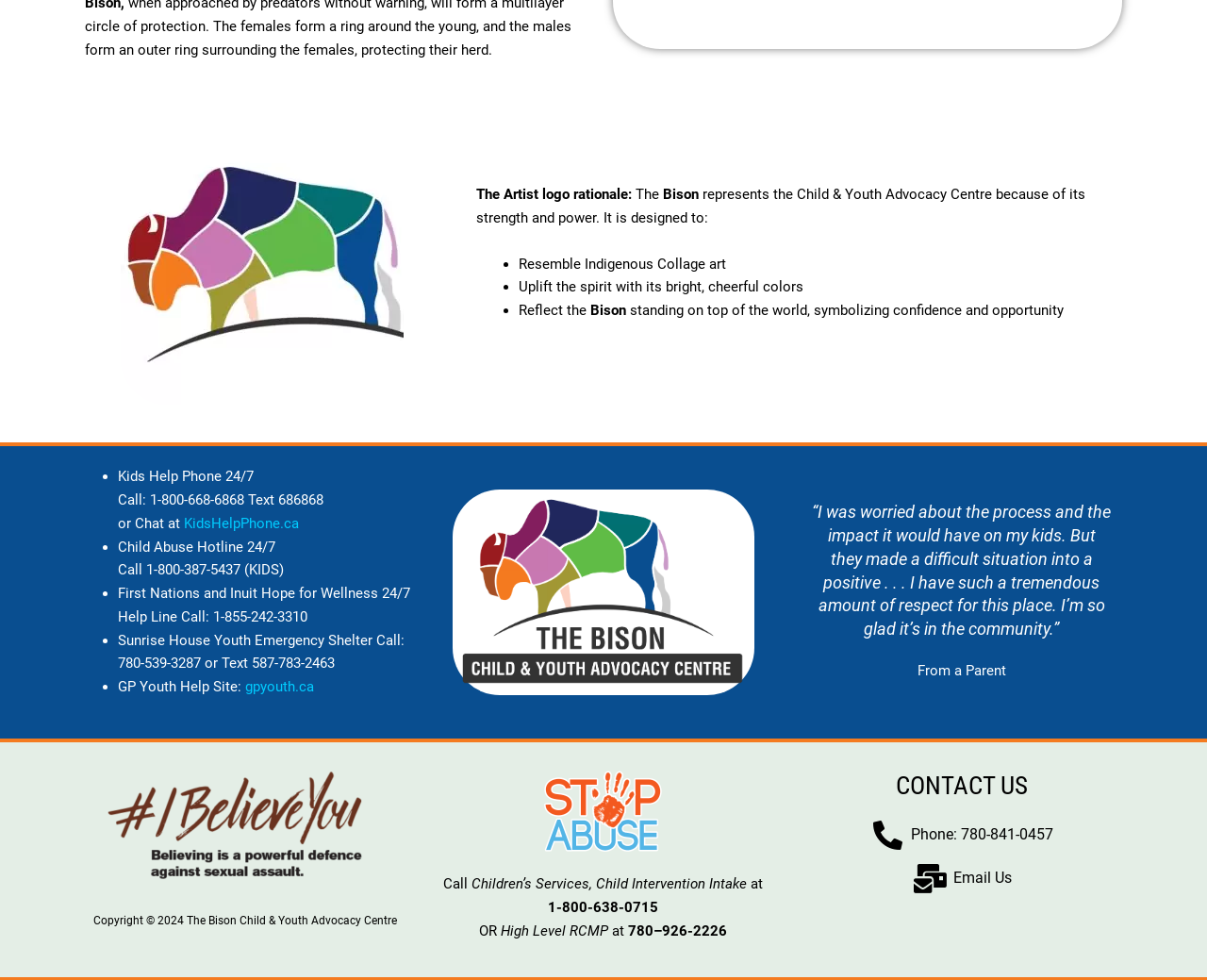Use a single word or phrase to answer the question: What is the name of the youth emergency shelter mentioned on the webpage?

Sunrise House